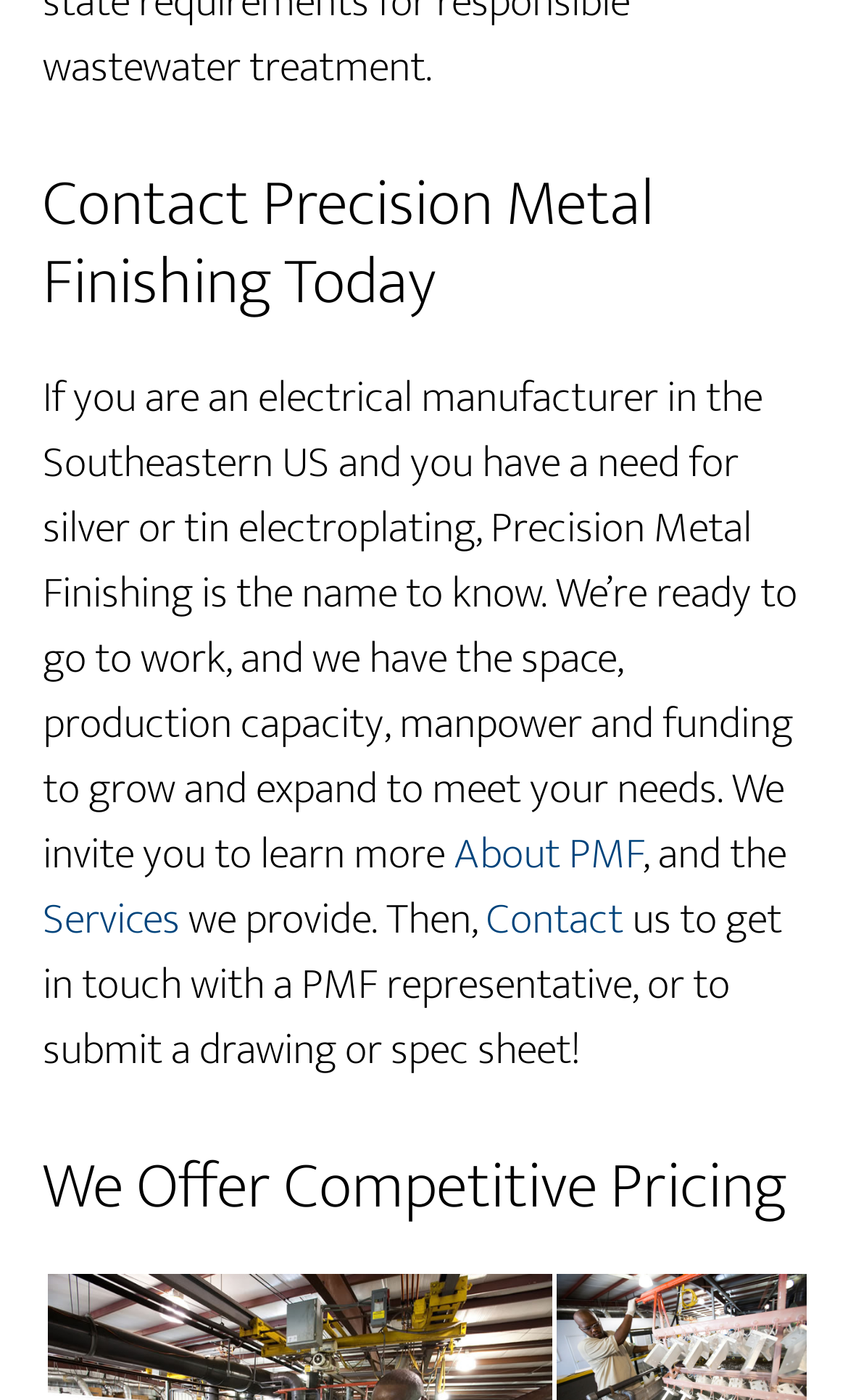Using the given description, provide the bounding box coordinates formatted as (top-left x, top-left y, bottom-right x, bottom-right y), with all values being floating point numbers between 0 and 1. Description: Contact

[0.573, 0.675, 0.745, 0.728]